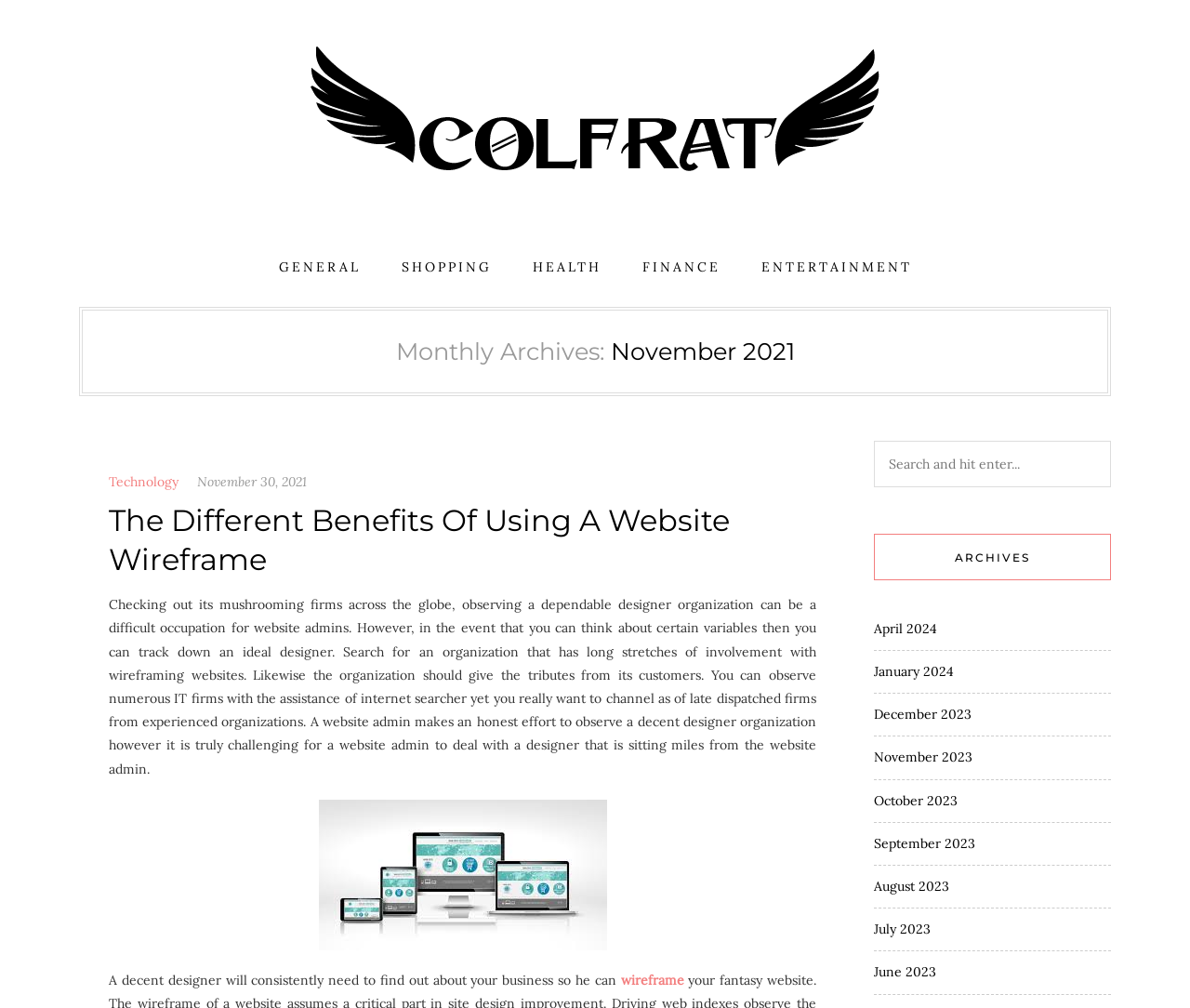What is the function of the textbox at the bottom of the webpage?
Based on the image content, provide your answer in one word or a short phrase.

Search and hit enter